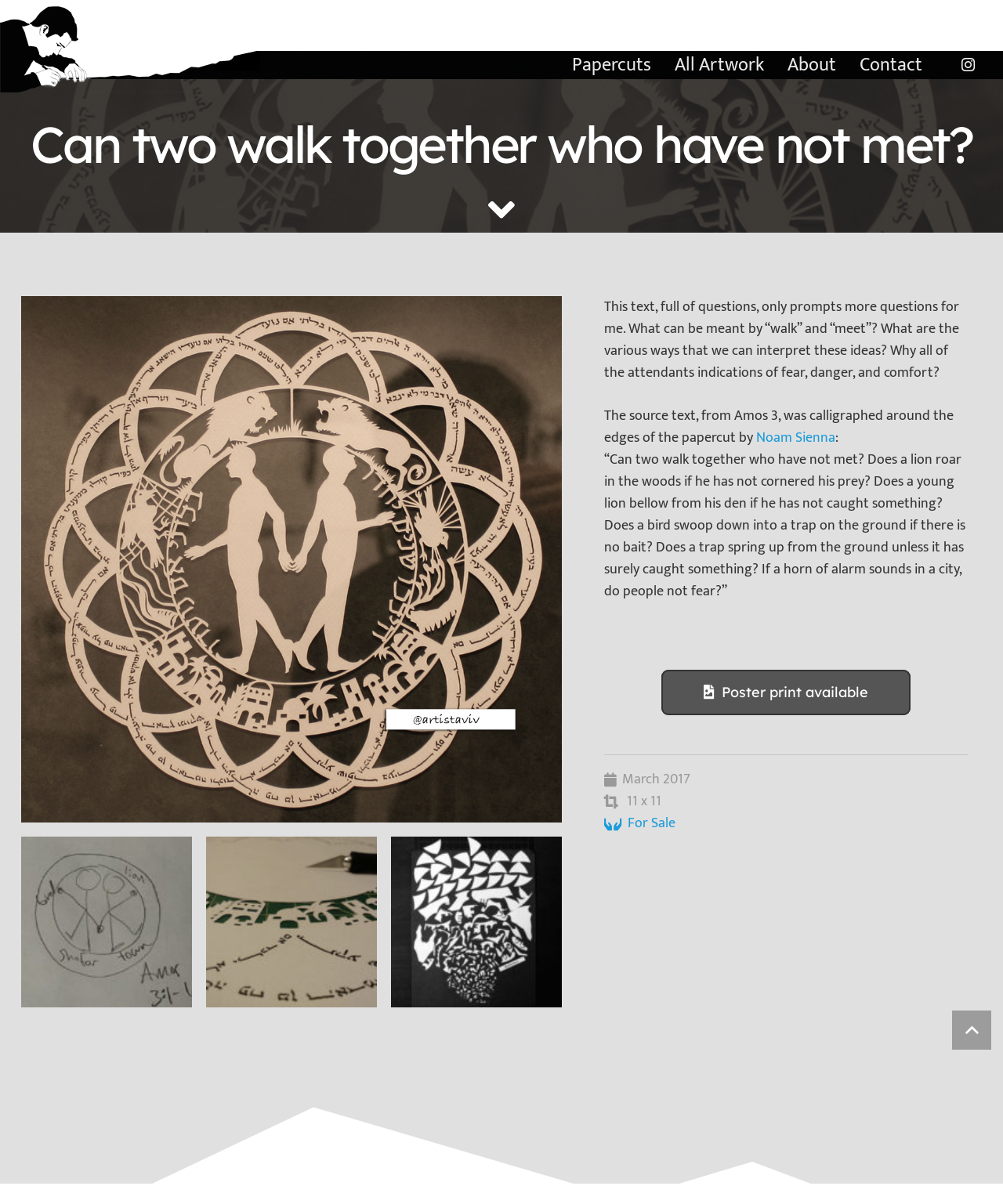Please identify the bounding box coordinates of the clickable area that will allow you to execute the instruction: "Purchase the poster print".

[0.659, 0.556, 0.908, 0.594]